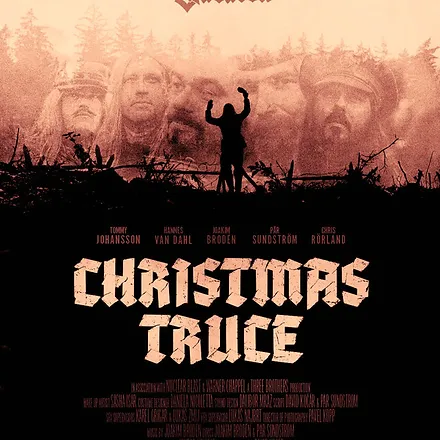What is the name of the band featured in the poster?
Based on the screenshot, respond with a single word or phrase.

Sabaton